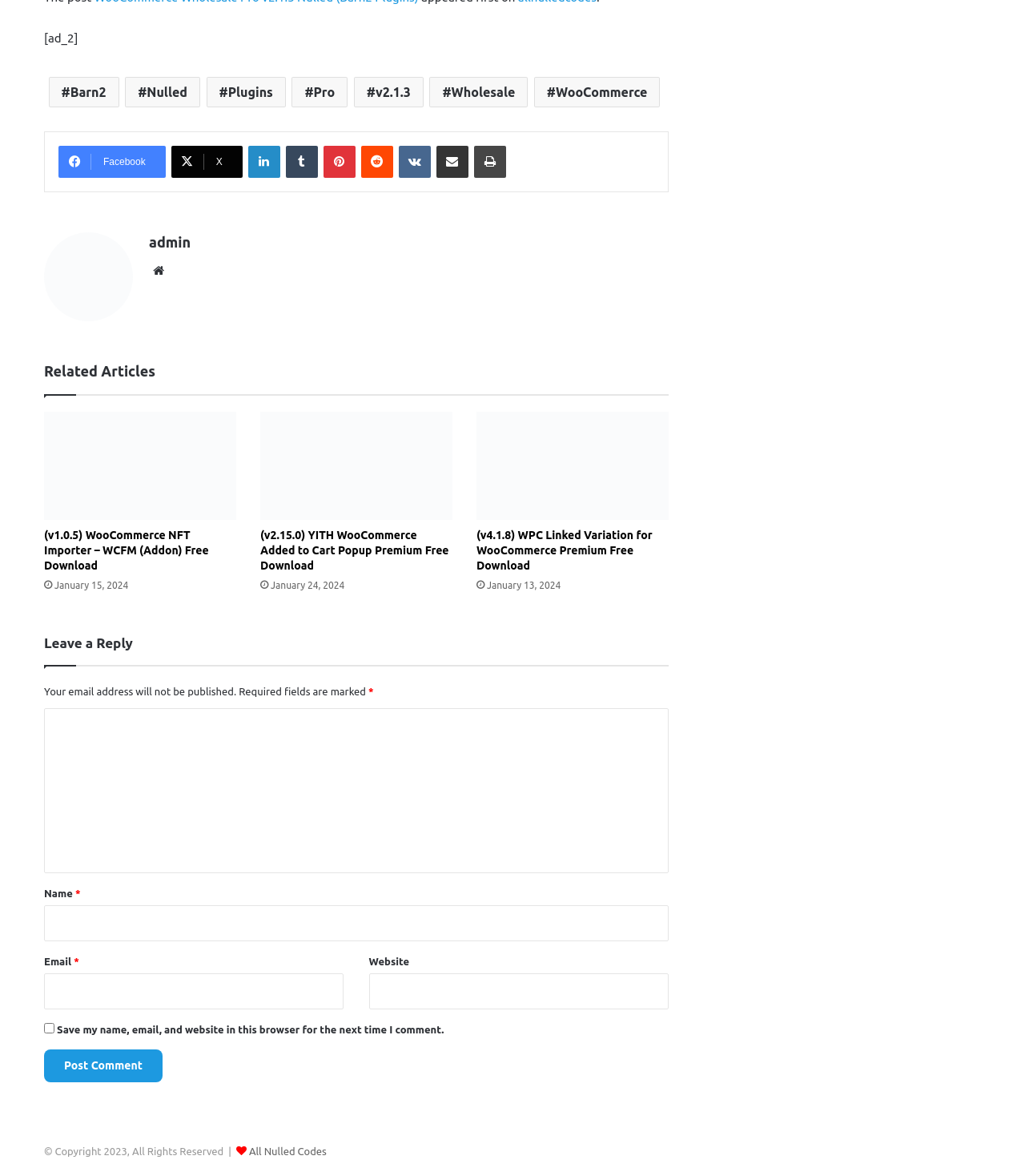What is the date of the article '(v1.0.5) WooCommerce NFT Importer – WCFM (Addon) Free Download'?
Refer to the image and provide a concise answer in one word or phrase.

January 15, 2024